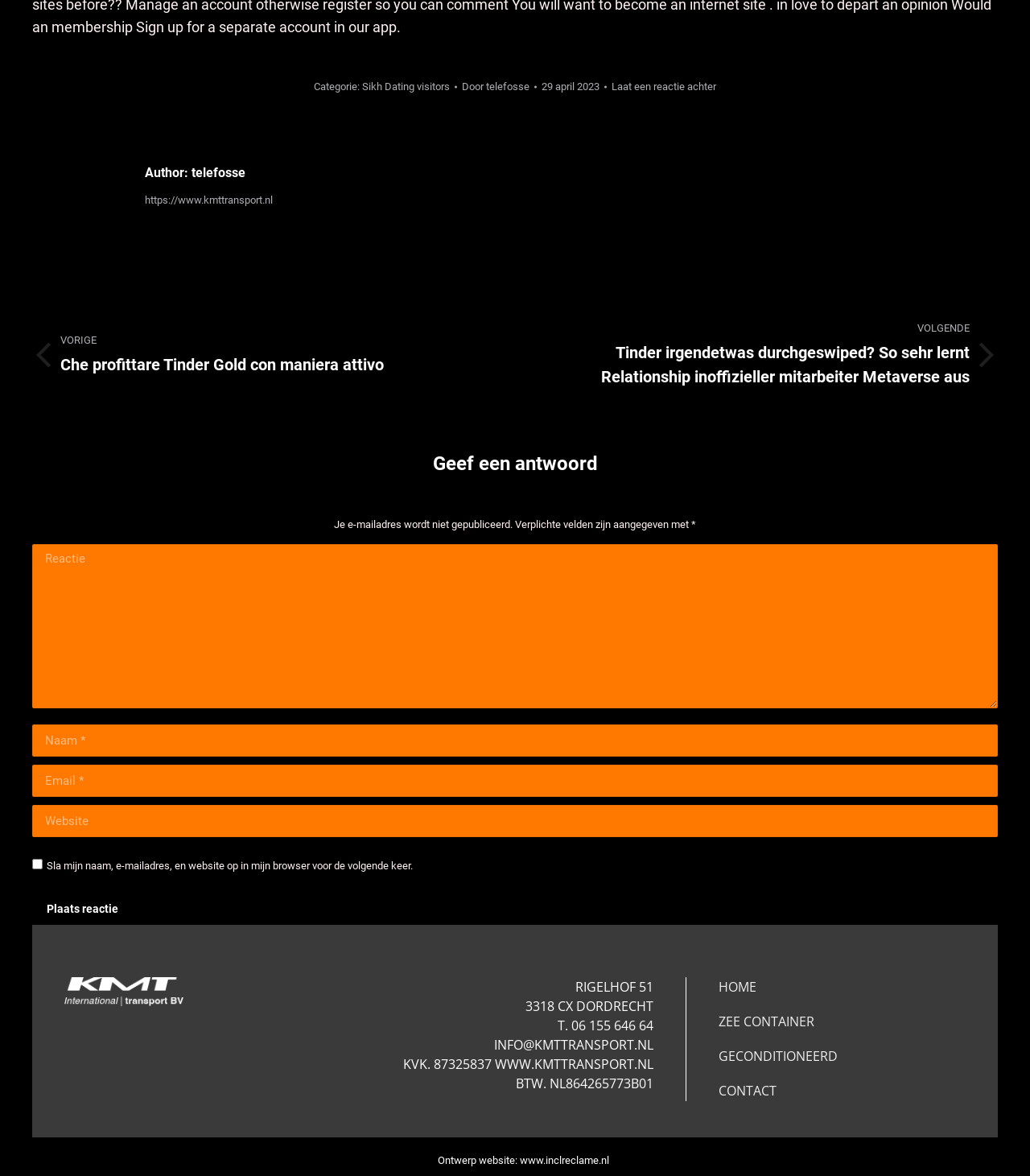Find the bounding box coordinates of the element I should click to carry out the following instruction: "Click on the 'CONTACT' link".

[0.698, 0.919, 0.754, 0.935]